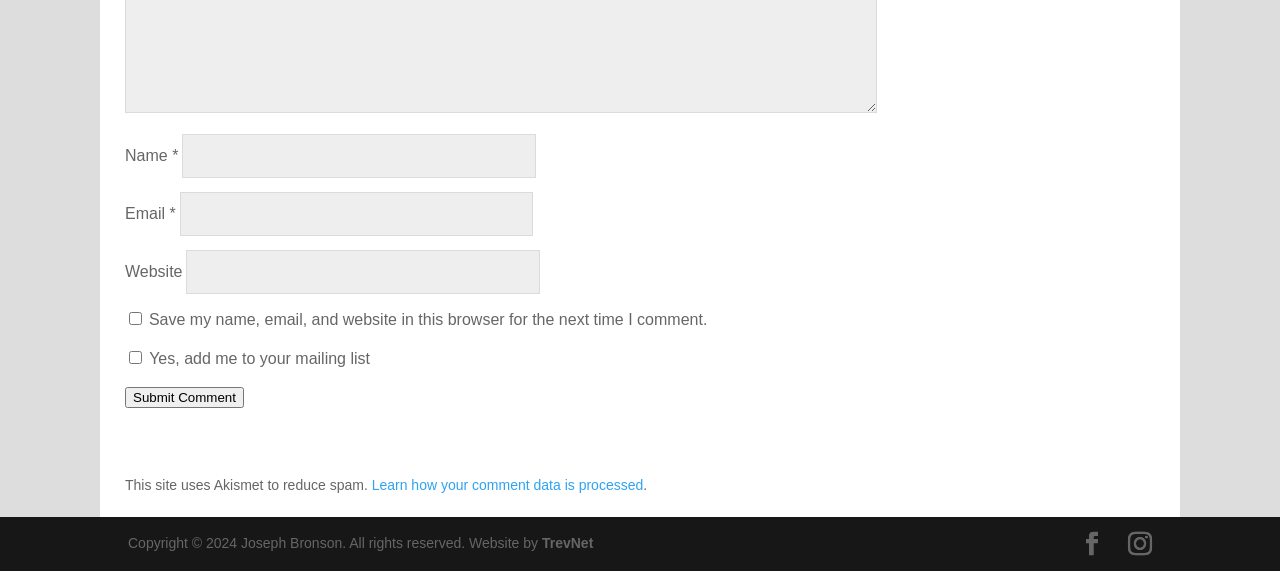Provide the bounding box coordinates of the HTML element this sentence describes: "FinanceCurrency Trading".

None